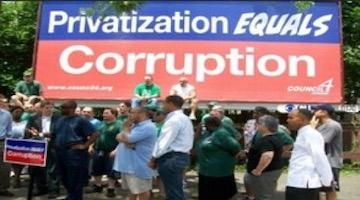What are the participants in the demonstration dressed in?
Craft a detailed and extensive response to the question.

The participants in the demonstration are dressed in casual attire, which suggests that they are ordinary people who are united in their message against corruption linked to privatization efforts.